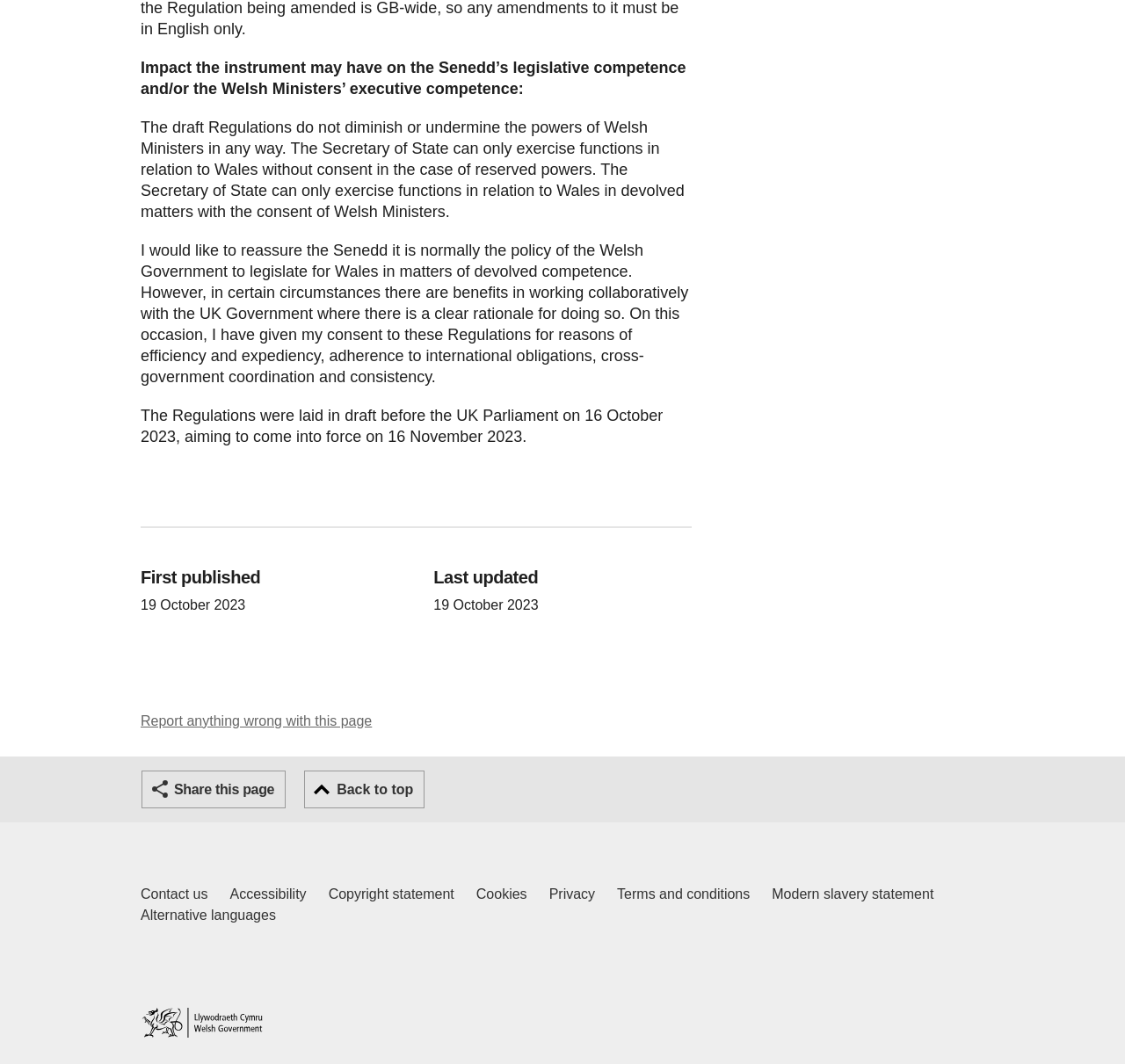What is the purpose of the Regulations?
Give a detailed explanation using the information visible in the image.

The purpose of the Regulations can be inferred from the text, which states that the Welsh Government has given consent to these Regulations for reasons of efficiency and expediency, adherence to international obligations, cross-government coordination, and consistency.